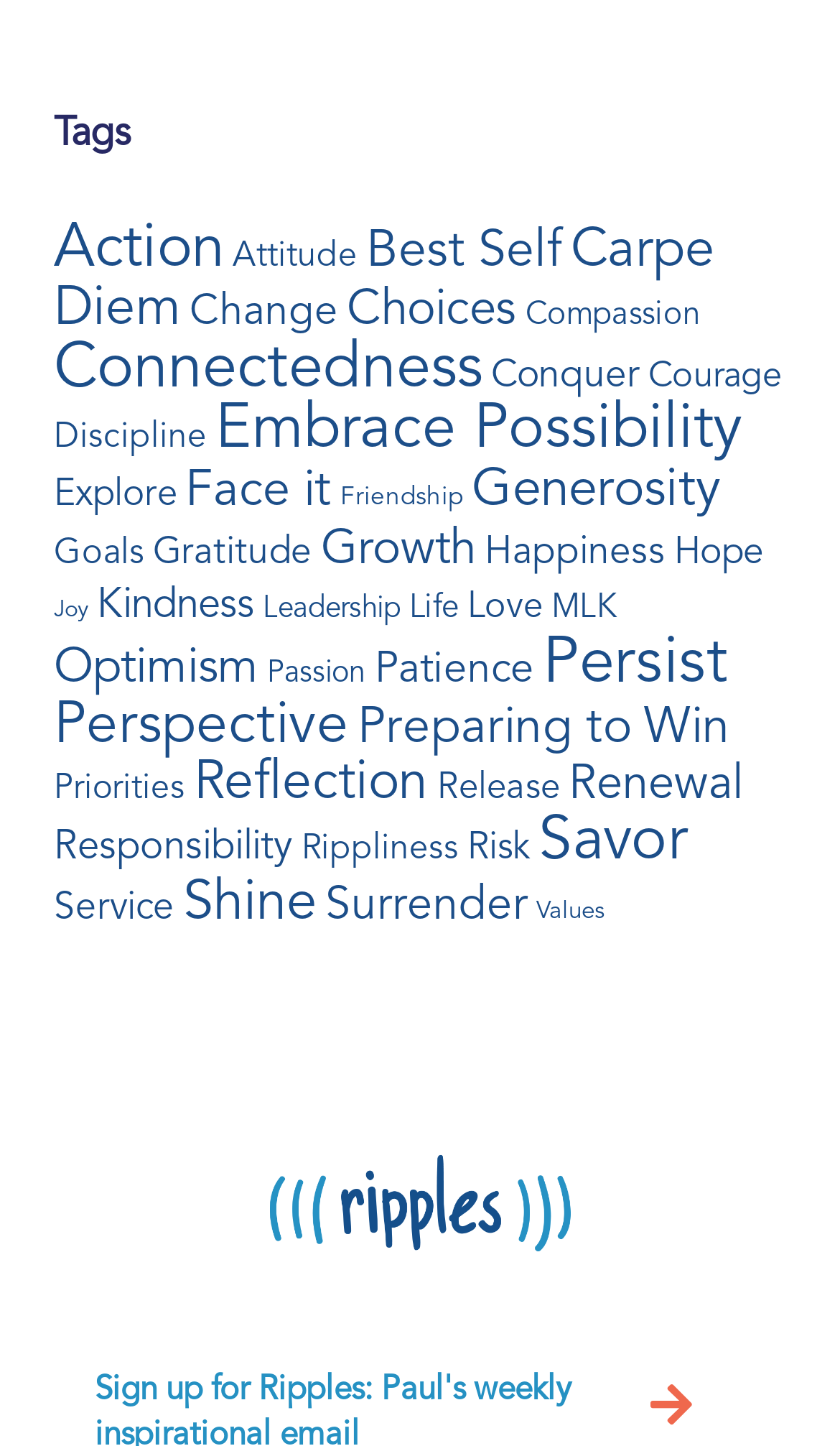Find the bounding box coordinates for the area that should be clicked to accomplish the instruction: "Go to the Home page".

None